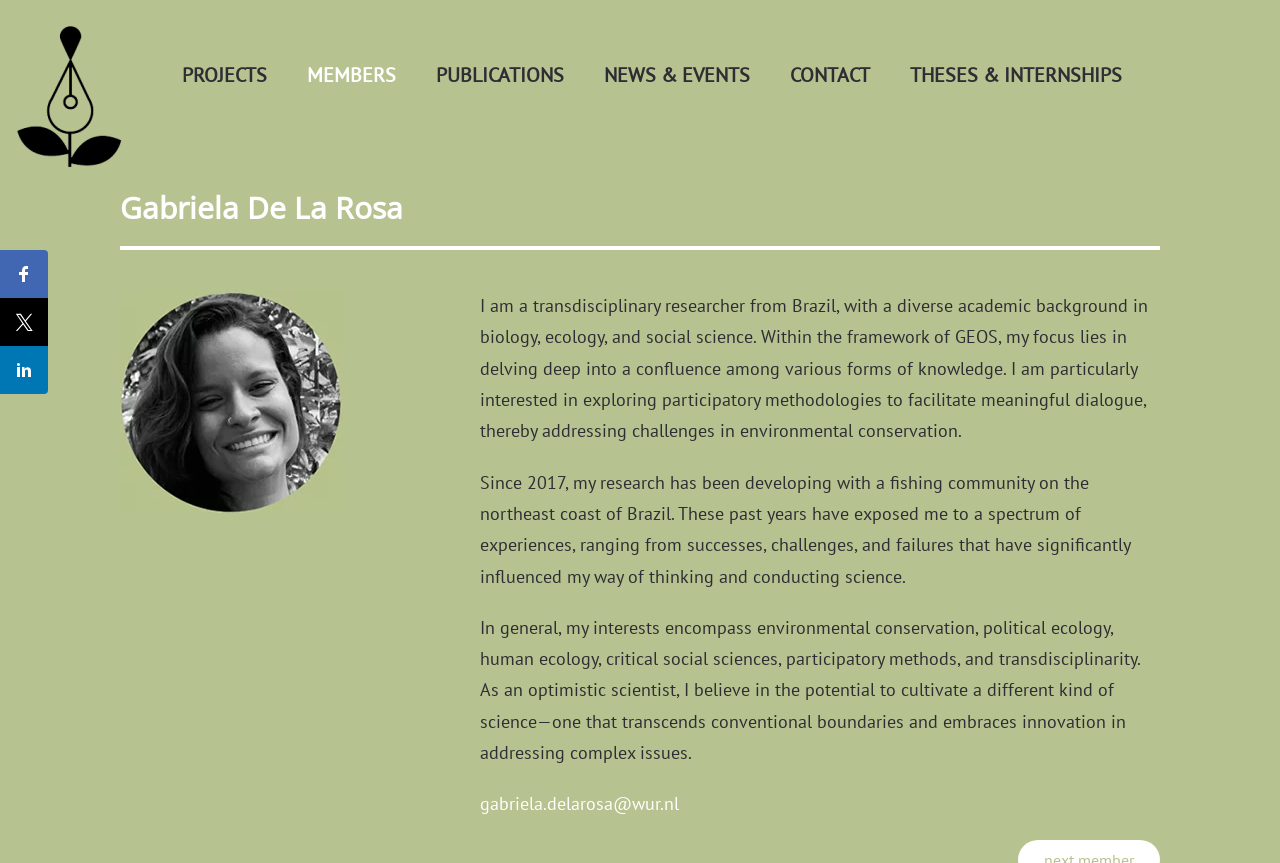Show the bounding box coordinates for the element that needs to be clicked to execute the following instruction: "Click on the link to send an email to gabriela.delarosa@wur.nl". Provide the coordinates in the form of four float numbers between 0 and 1, i.e., [left, top, right, bottom].

[0.375, 0.918, 0.53, 0.945]